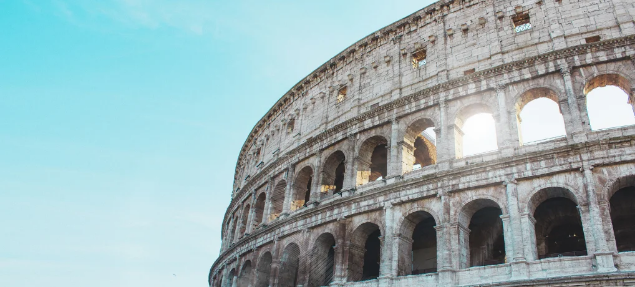What is the color of the sky in the image?
Look at the image and answer the question with a single word or phrase.

Blue